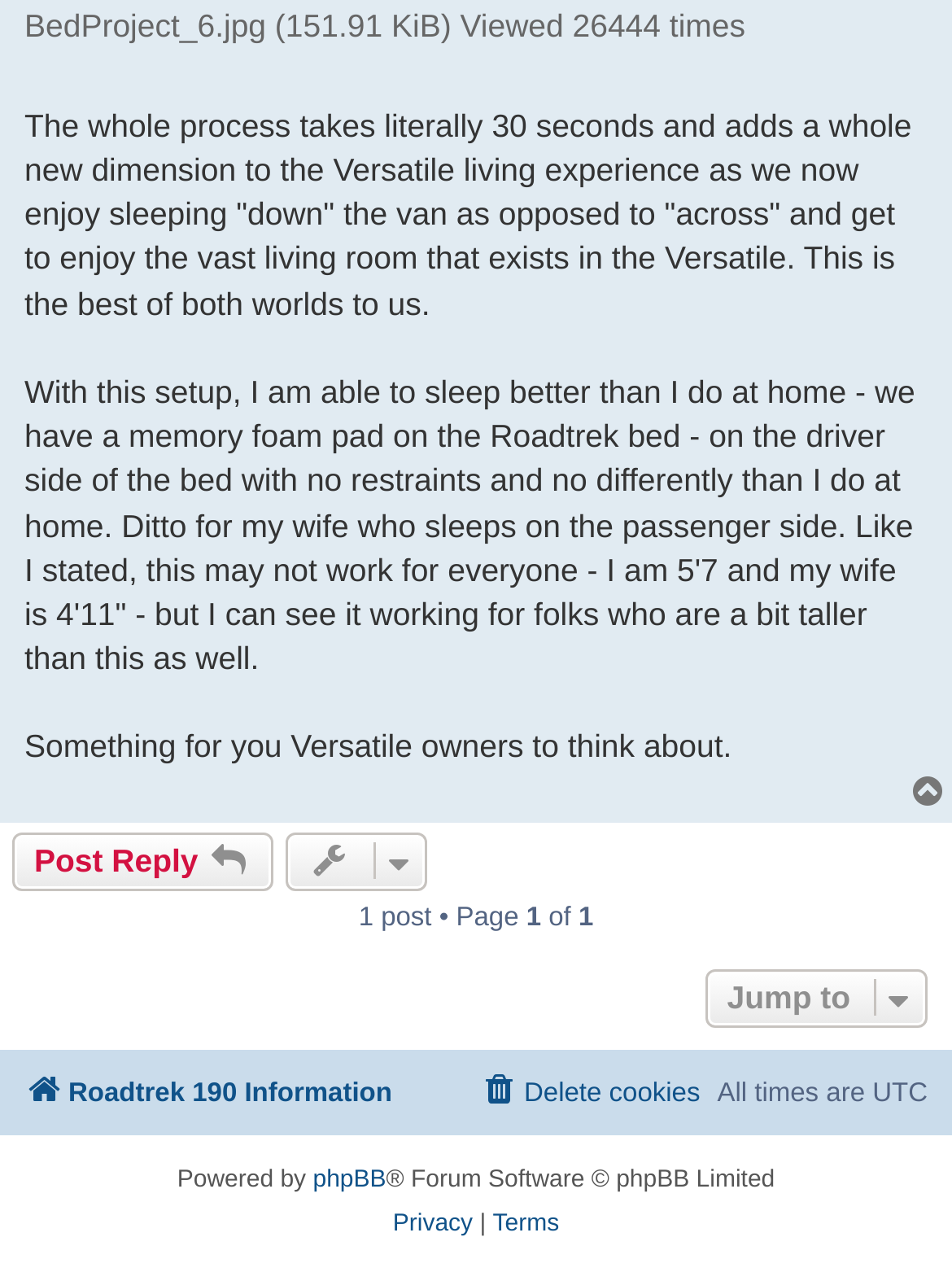Find the bounding box coordinates of the element I should click to carry out the following instruction: "view the page's license information".

None